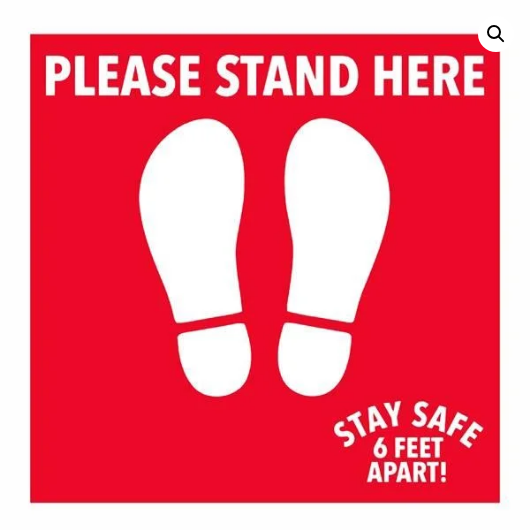Describe the image with as much detail as possible.

This image features a bold red floor decal designed to promote social distancing. At the center, two white footprints illustrate where individuals should stand while adhering to safety guidelines. Above the footprints, the message "PLEASE STAND HERE" is prominently displayed in white letters, ensuring visibility. Additionally, in the lower right corner, the words "STAY SAFE 6 FEET APART!" are emphasized, reinforcing the importance of maintaining a safe distance. This decal serves as a clear visual cue for maintaining order and safety in public spaces.